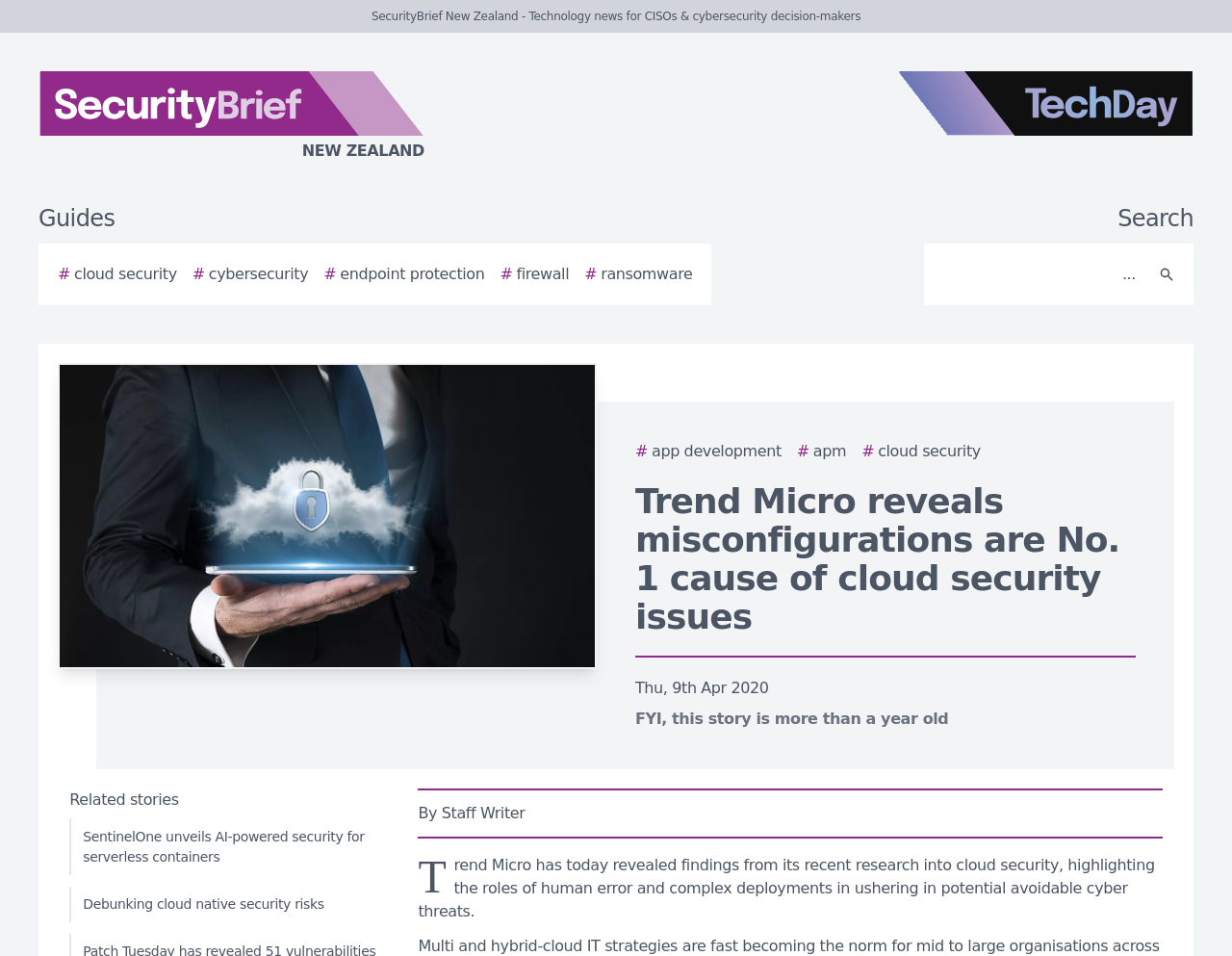Please predict the bounding box coordinates (top-left x, top-left y, bottom-right x, bottom-right y) for the UI element in the screenshot that fits the description: Debunking cloud native security risks

[0.056, 0.927, 0.314, 0.965]